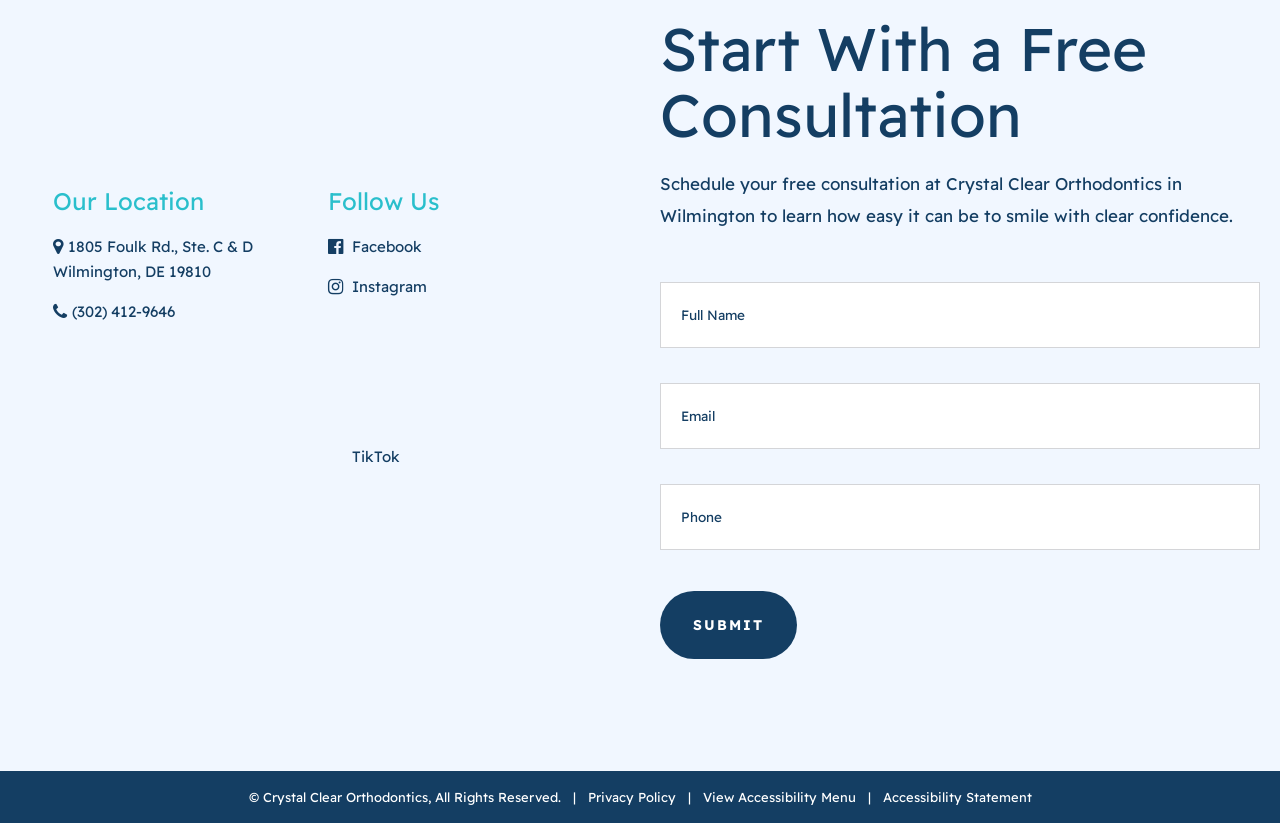Answer the question below using just one word or a short phrase: 
How many social media platforms are linked on this webpage?

3